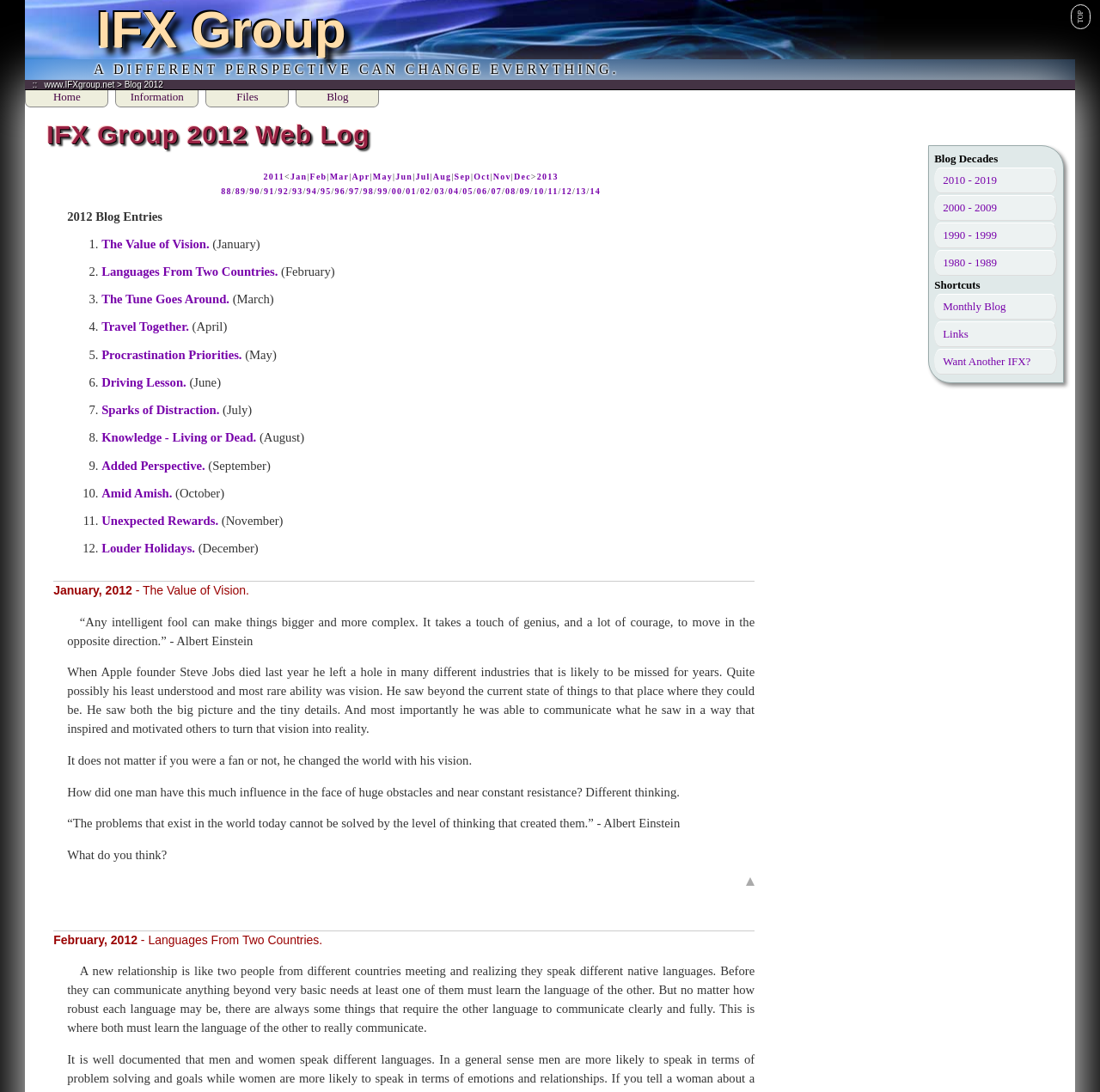What is the name of the current blog?
Please provide a comprehensive answer to the question based on the webpage screenshot.

The name of the current blog can be found in the top-center of the webpage, where it says 'Blog 2012' in a link format.